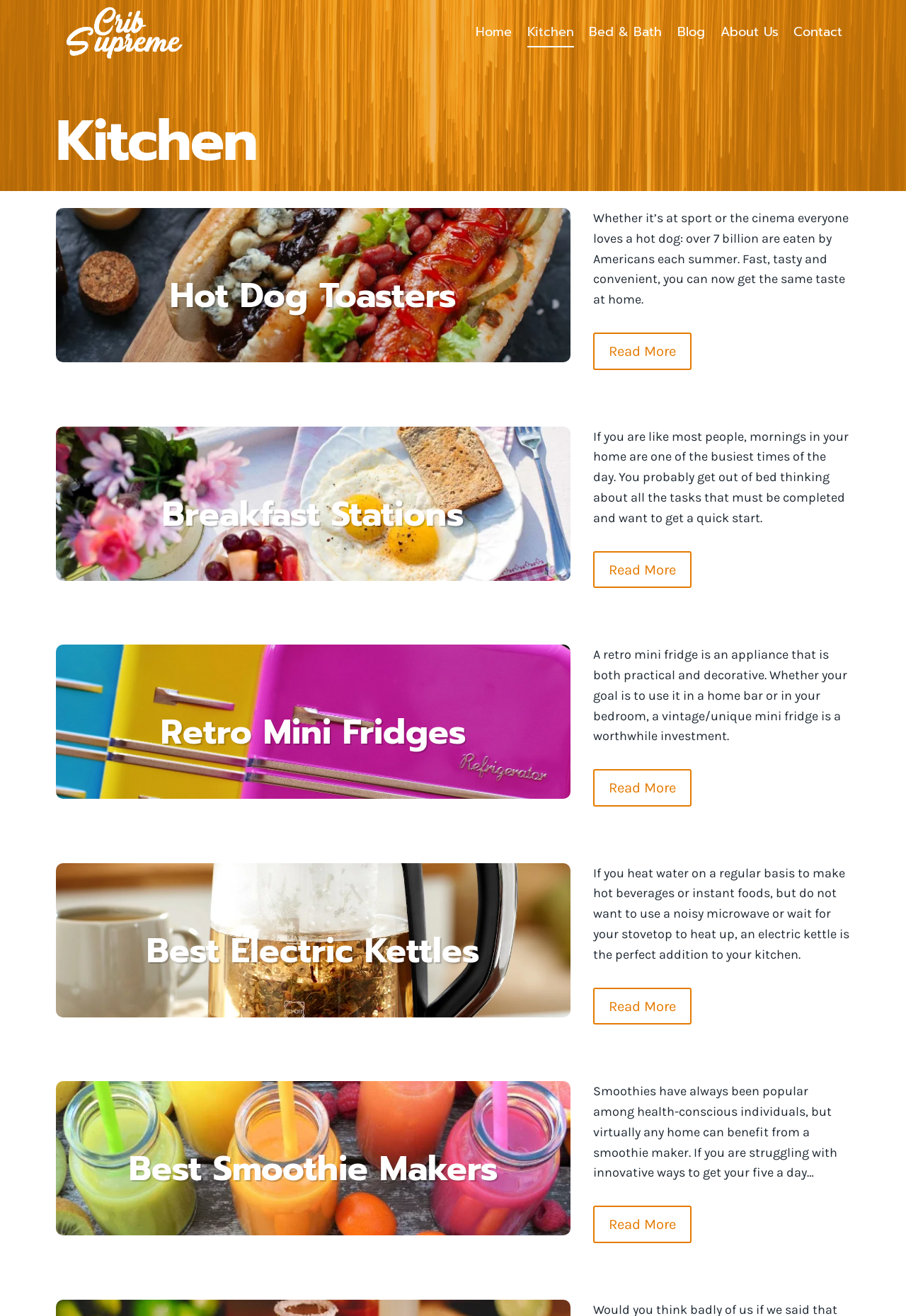Answer the following inquiry with a single word or phrase:
What is the benefit of using an electric kettle?

Fast and quiet